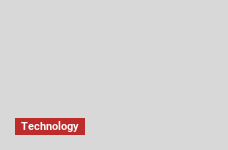Provide a comprehensive description of the image.

The image features a prominent link labeled "Technology," positioned on a subtle gray background. This design element draws attention to the category under which the linked content falls. The vibrant red box contrasts with the muted background, highlighting the topic's significance. This visual invites viewers to explore related articles or information regarding technological advancements, innovations, or discussions within the specified category.